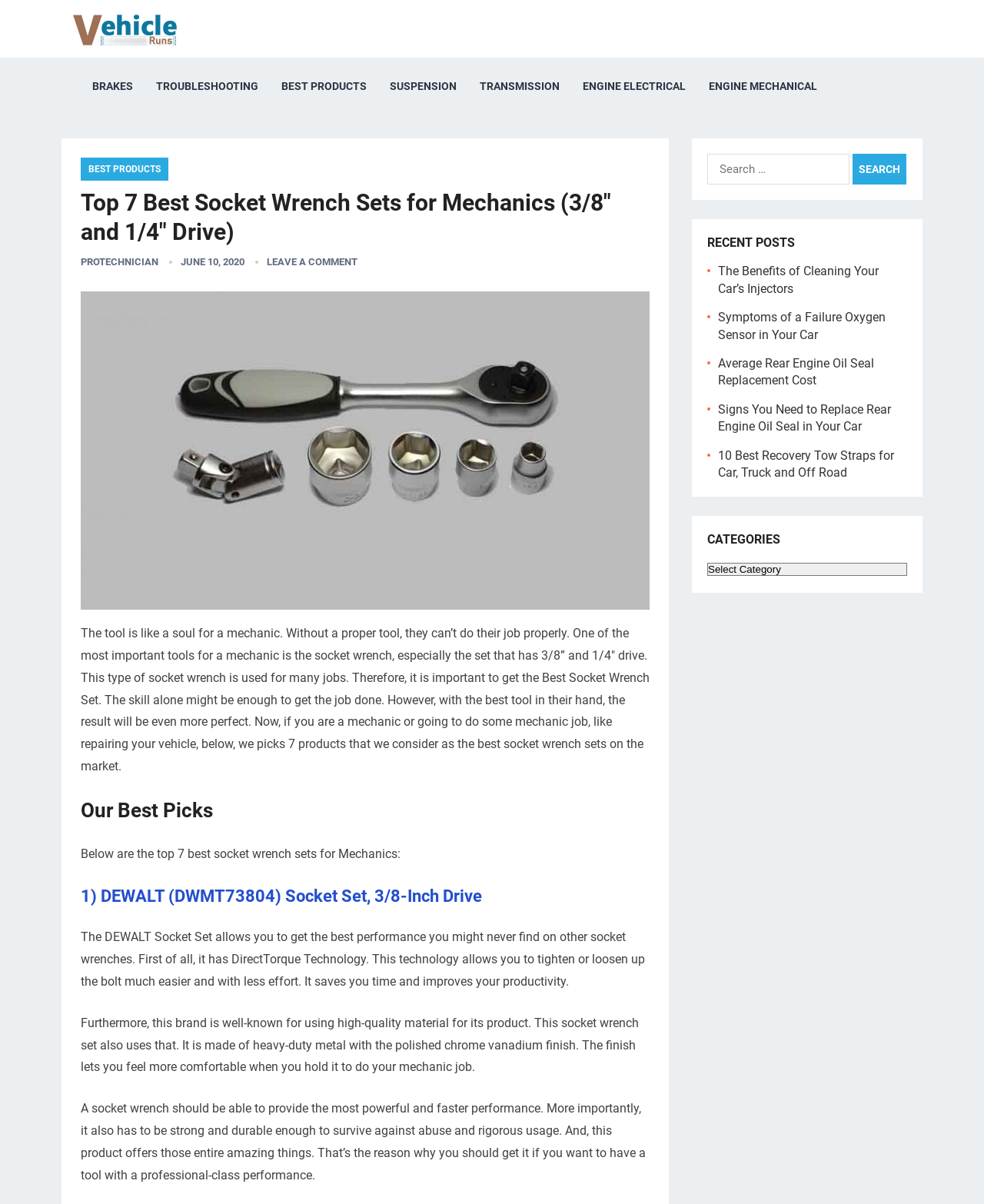Locate the bounding box coordinates of the item that should be clicked to fulfill the instruction: "Search for a keyword".

[0.719, 0.128, 0.863, 0.153]